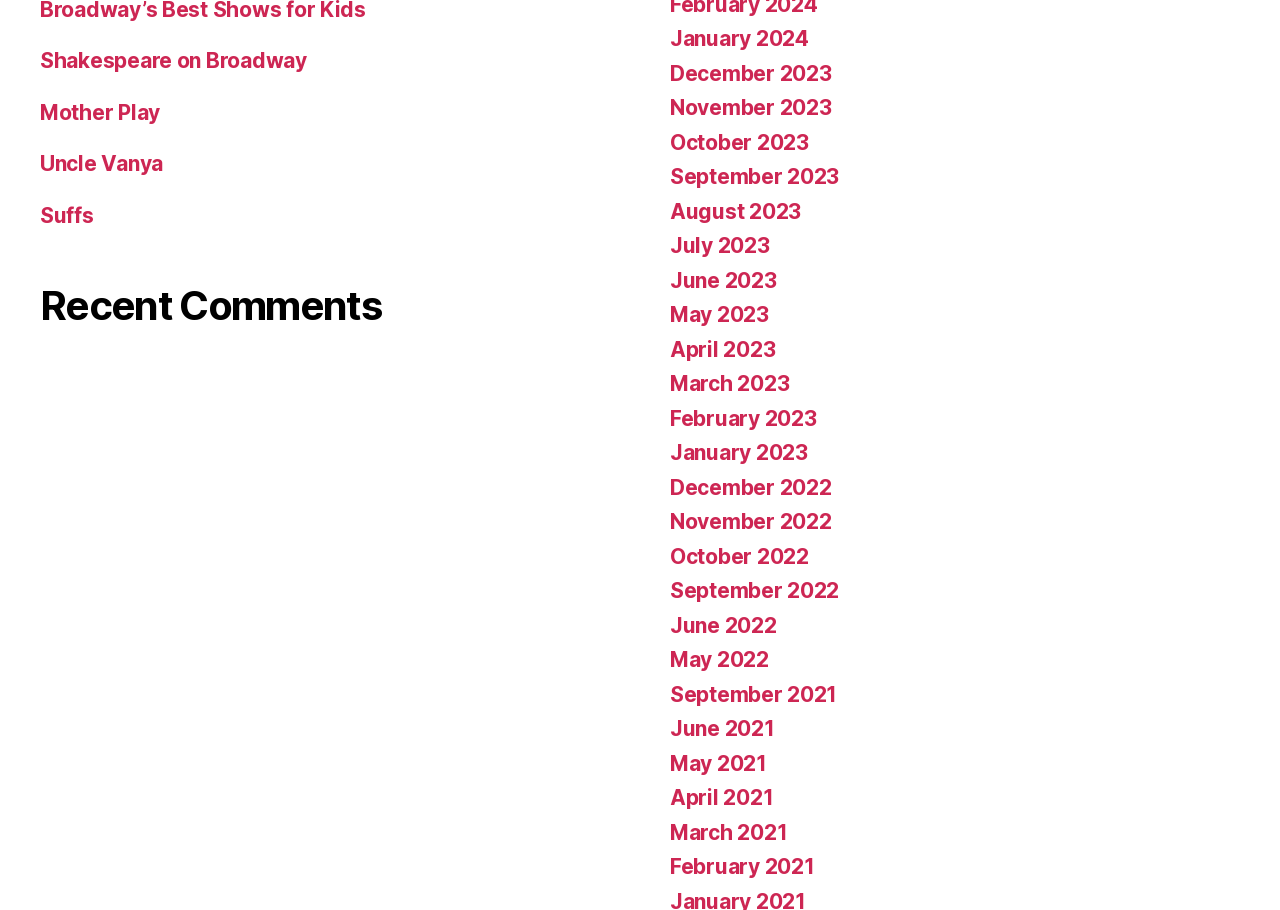Find the bounding box coordinates corresponding to the UI element with the description: "Suffs". The coordinates should be formatted as [left, top, right, bottom], with values as floats between 0 and 1.

[0.031, 0.223, 0.073, 0.25]